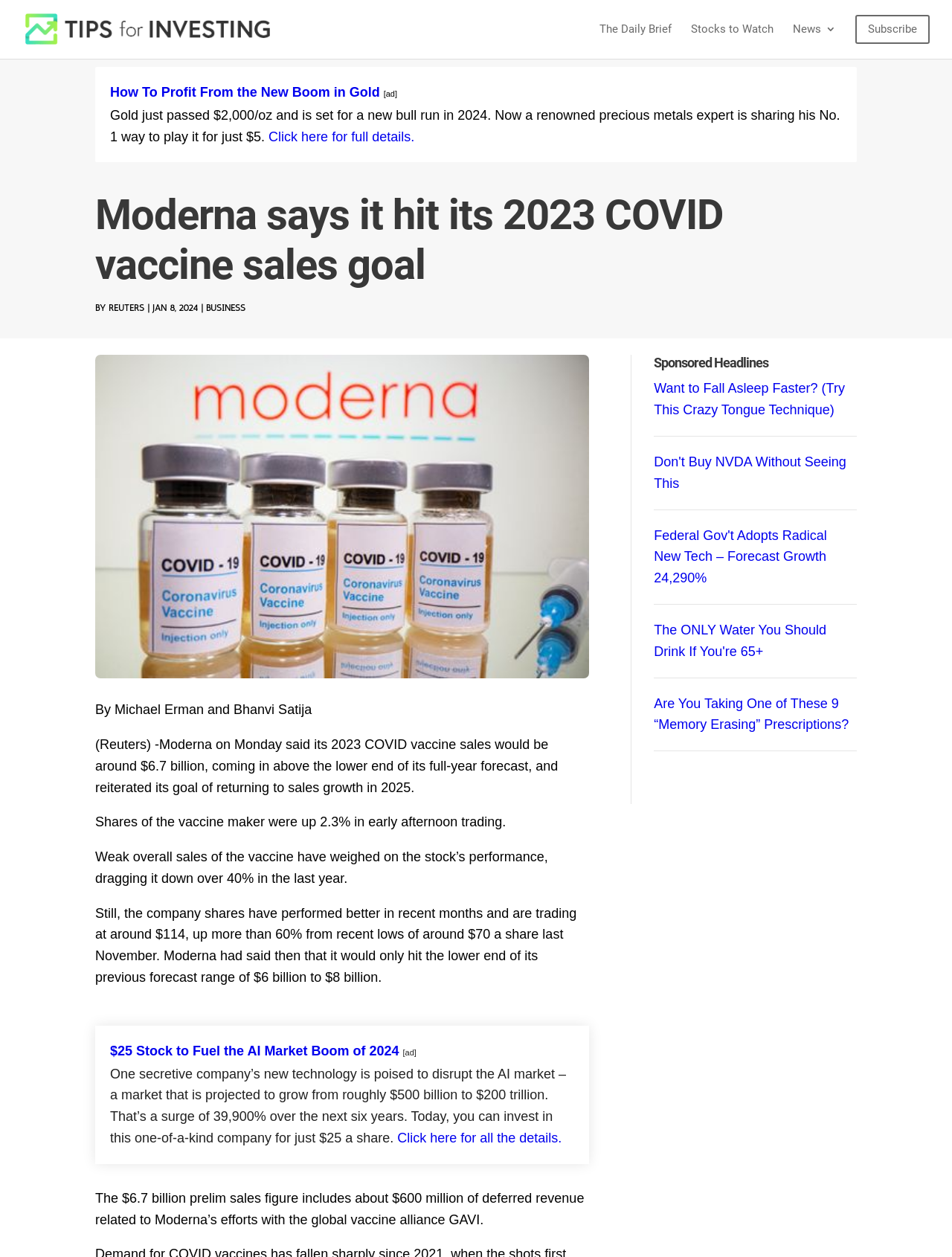Locate the bounding box coordinates of the element's region that should be clicked to carry out the following instruction: "Click on the link to subscribe". The coordinates need to be four float numbers between 0 and 1, i.e., [left, top, right, bottom].

[0.898, 0.012, 0.977, 0.046]